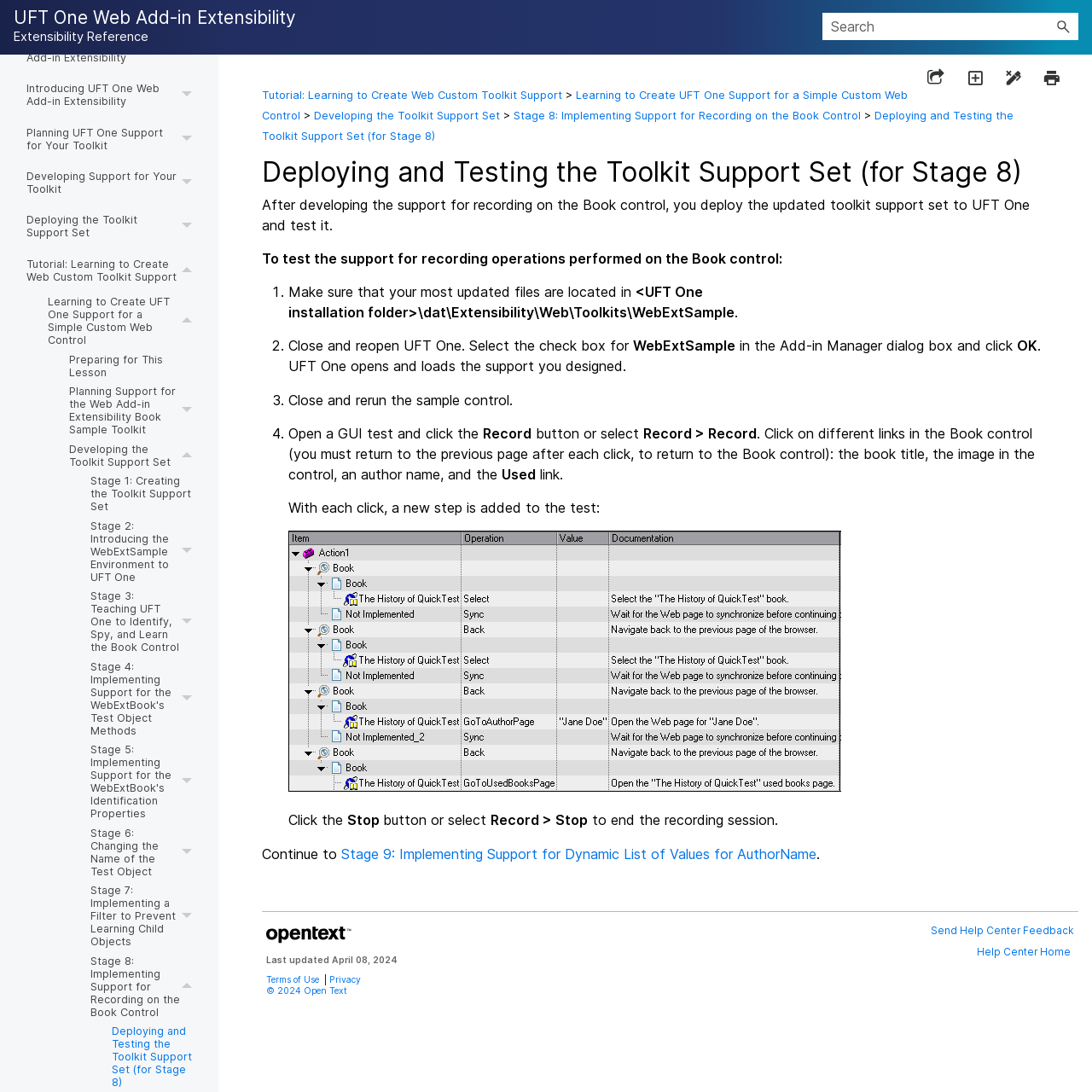What is the current stage of the tutorial?
Please provide a single word or phrase as your answer based on the image.

Stage 8